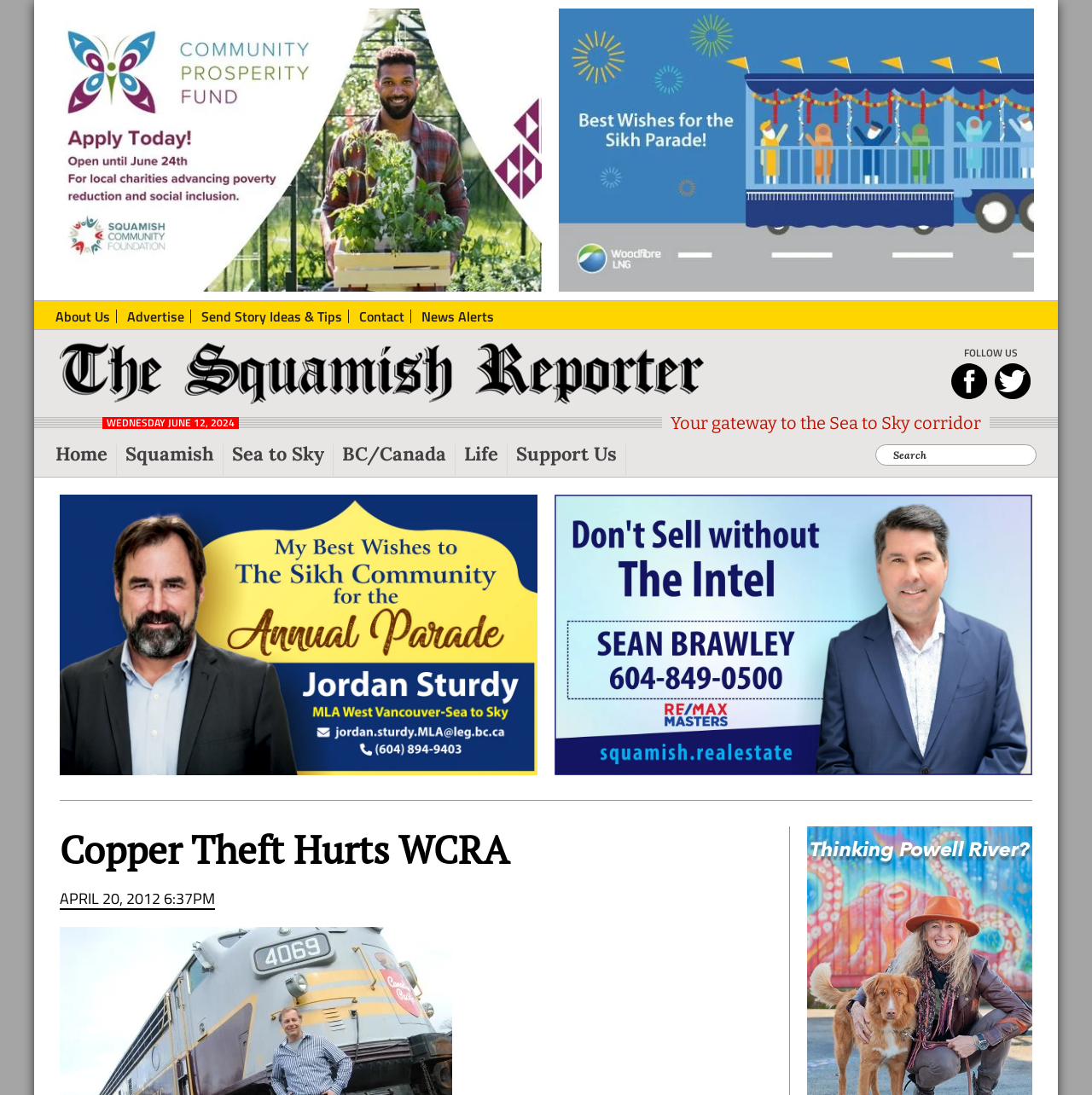What is the date mentioned in the article?
From the details in the image, provide a complete and detailed answer to the question.

I found the date mentioned in the article by looking at the text below the heading 'Copper Theft Hurts WCRA', which reads 'APRIL 20, 2012 6:37PM'.